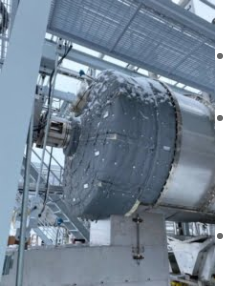Generate an in-depth description of the image.

The image showcases a highly specialized insulation cover designed for a reactor head, highlighting the innovative solutions provided by Fit Tight Covers (FTC). This custom-made cover is essential for maintaining optimal temperatures and ensuring efficient operation in high-temperature industrial environments. The insulation system is designed to be removable and reusable, allowing for regular access to the equipment while effectively insulating the reactors. The photograph likely illustrates the high-tech materials used, such as Teflon impregnated fiberglass and stainless steel mesh, which are critical for durability in extreme conditions. This setup reflects FTC's commitment to energy conservation and the effectiveness of their tailored insulation systems, ensuring that each cover meets specific operational requirements. The attention to detail in design and engineering is evident, illustrating the rigorous process FTC employs to verify the quality and precision of their insulation solutions.